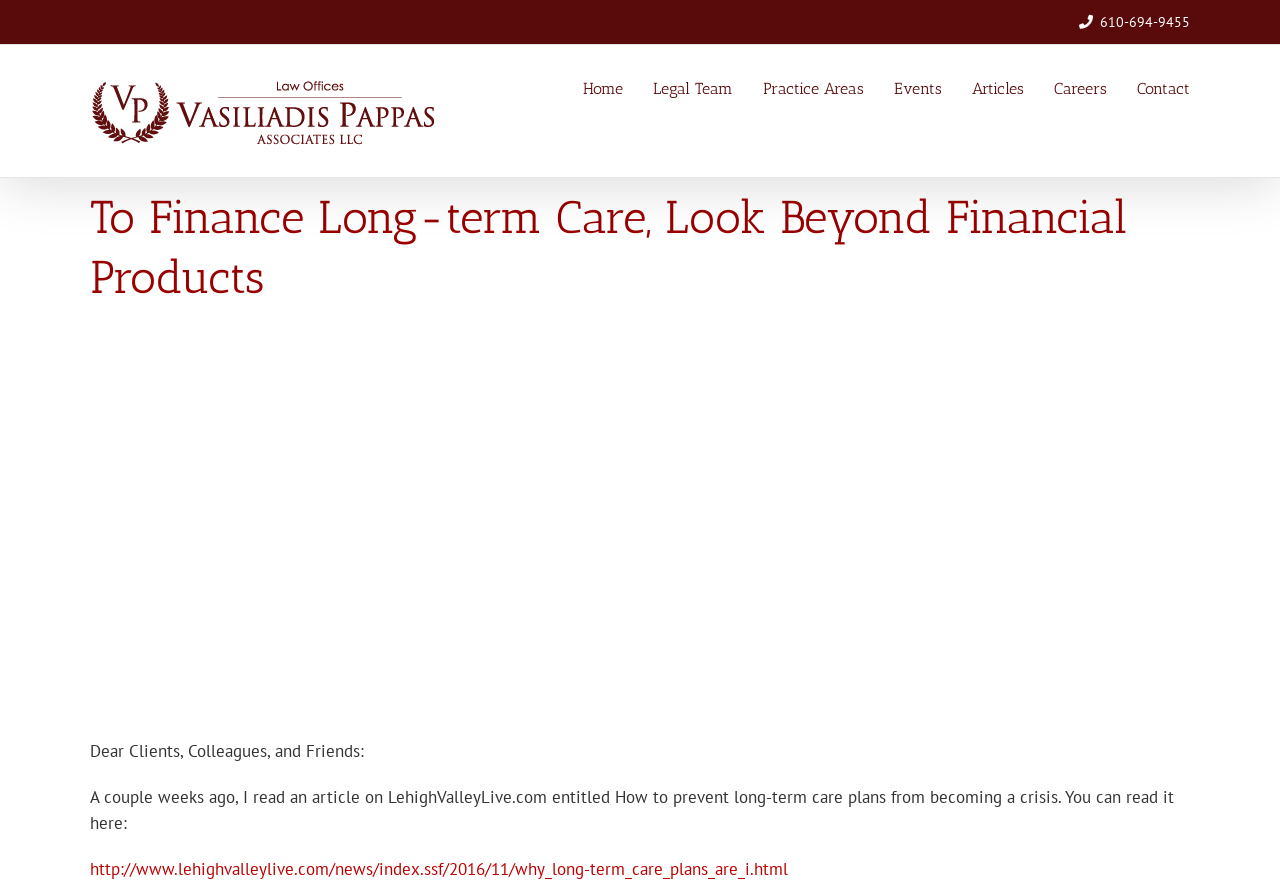Answer the question using only one word or a concise phrase: What is the name of the law office?

Lehigh Valley Elder Law | Law Offices Vasiliadis Pappas